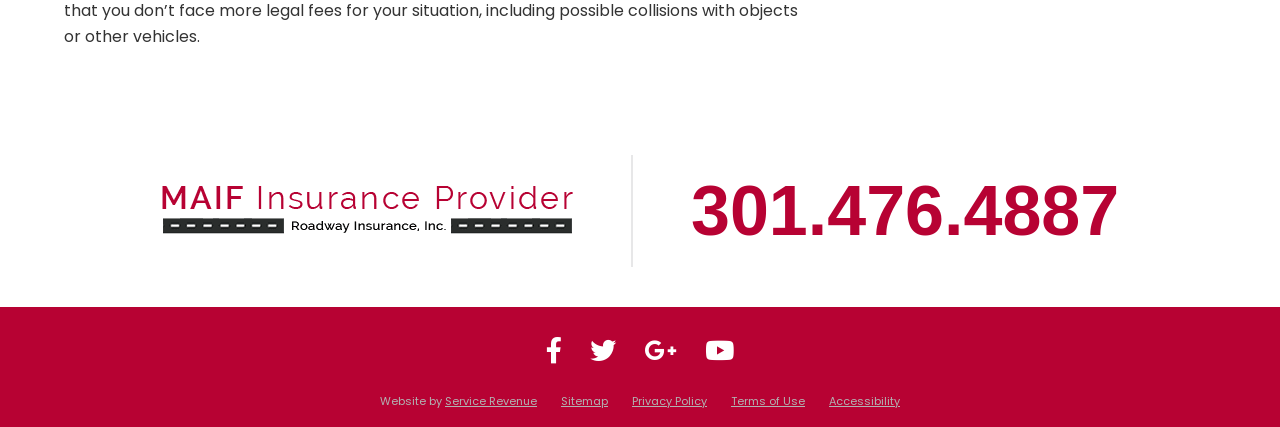Please provide the bounding box coordinates in the format (top-left x, top-left y, bottom-right x, bottom-right y). Remember, all values are floating point numbers between 0 and 1. What is the bounding box coordinate of the region described as: Terms of Use

[0.571, 0.92, 0.629, 0.958]